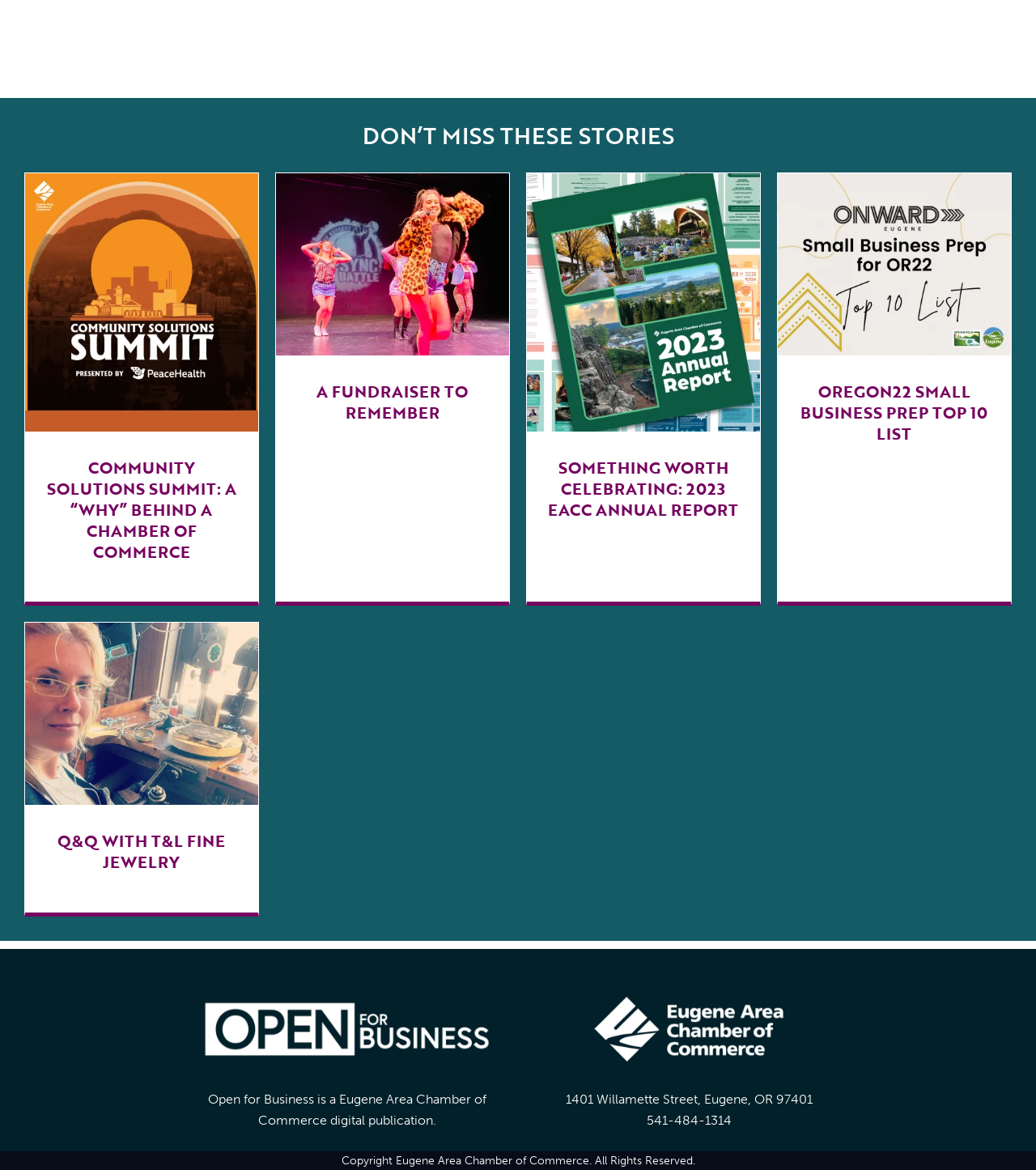Identify the bounding box for the described UI element: "alt="Logo-Open-For-Business-709X140"".

[0.189, 0.855, 0.481, 0.904]